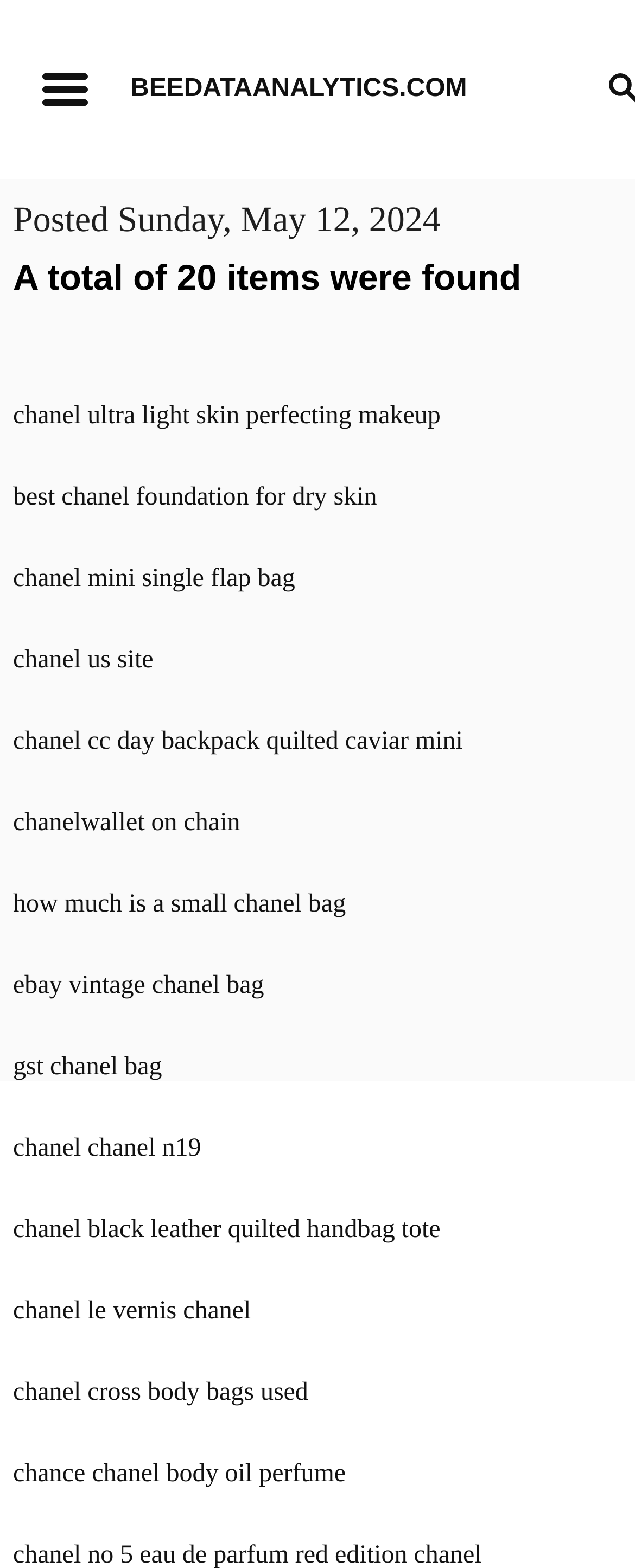Generate a comprehensive description of the webpage.

The webpage is a daily update page, dated May 12, 2024. At the top left corner, there is a button labeled "Menu" with a small image icon. To the right of the button, there is a link to "BEEDATAANALYTICS.COM". 

Below the top section, there is a header section that spans almost the entire width of the page. Within this section, there is a static text indicating the posting date, "Posted Sunday, May 12, 2024". Below the posting date, there is a heading that reads "A total of 20 items were found". 

Underneath the heading, there are 20 links listed in a vertical column, each with a descriptive text. These links appear to be related to Chanel products, including makeup, foundation, handbags, and perfume. The links are densely packed and take up most of the page's content area.